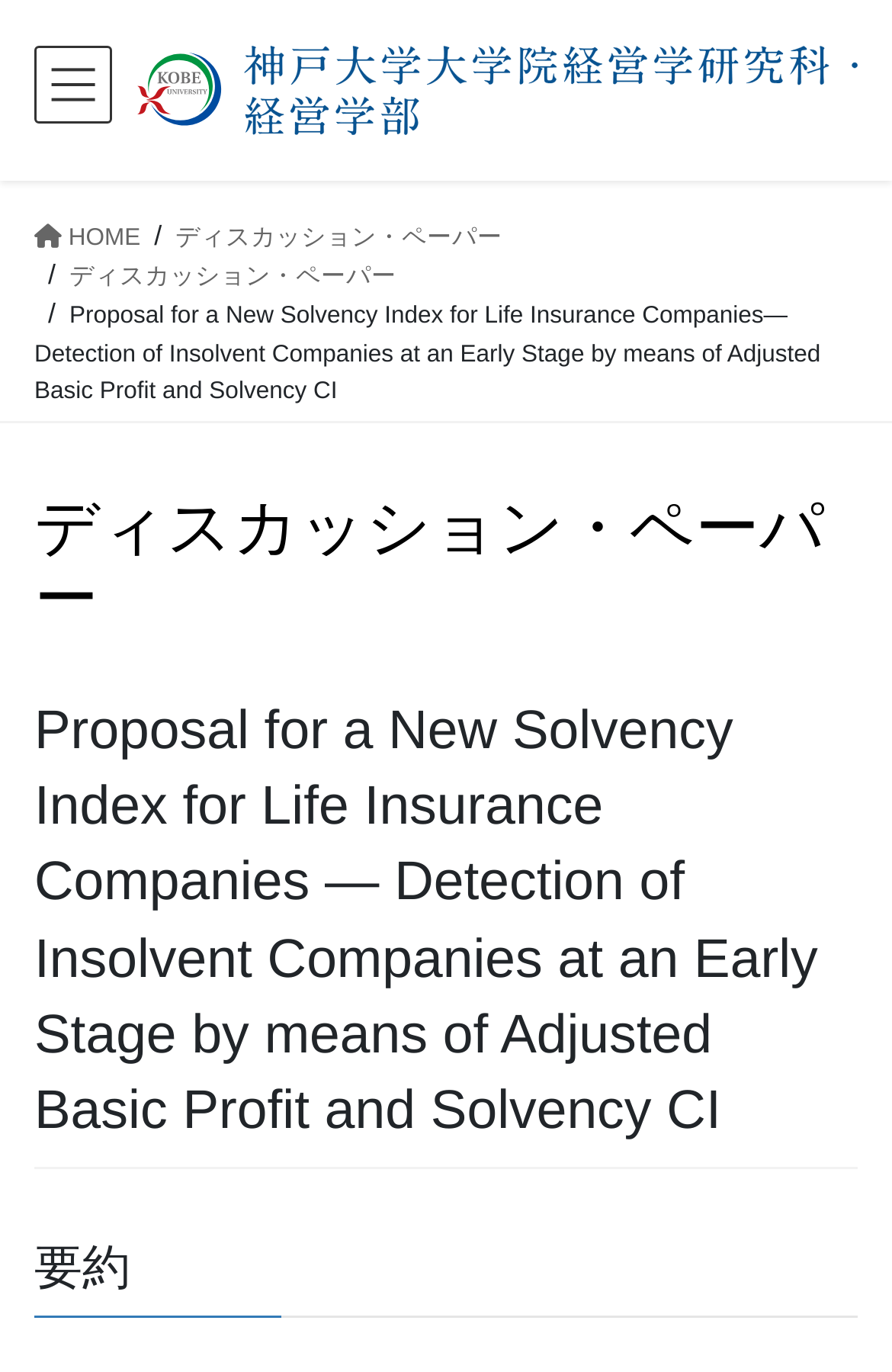Please provide a comprehensive answer to the question based on the screenshot: What is the language of the webpage?

I can see that the webpage contains both Japanese and English text. The links and headings are in Japanese, while the title of the research paper is in English. This suggests that the language of the webpage is a mix of Japanese and English.